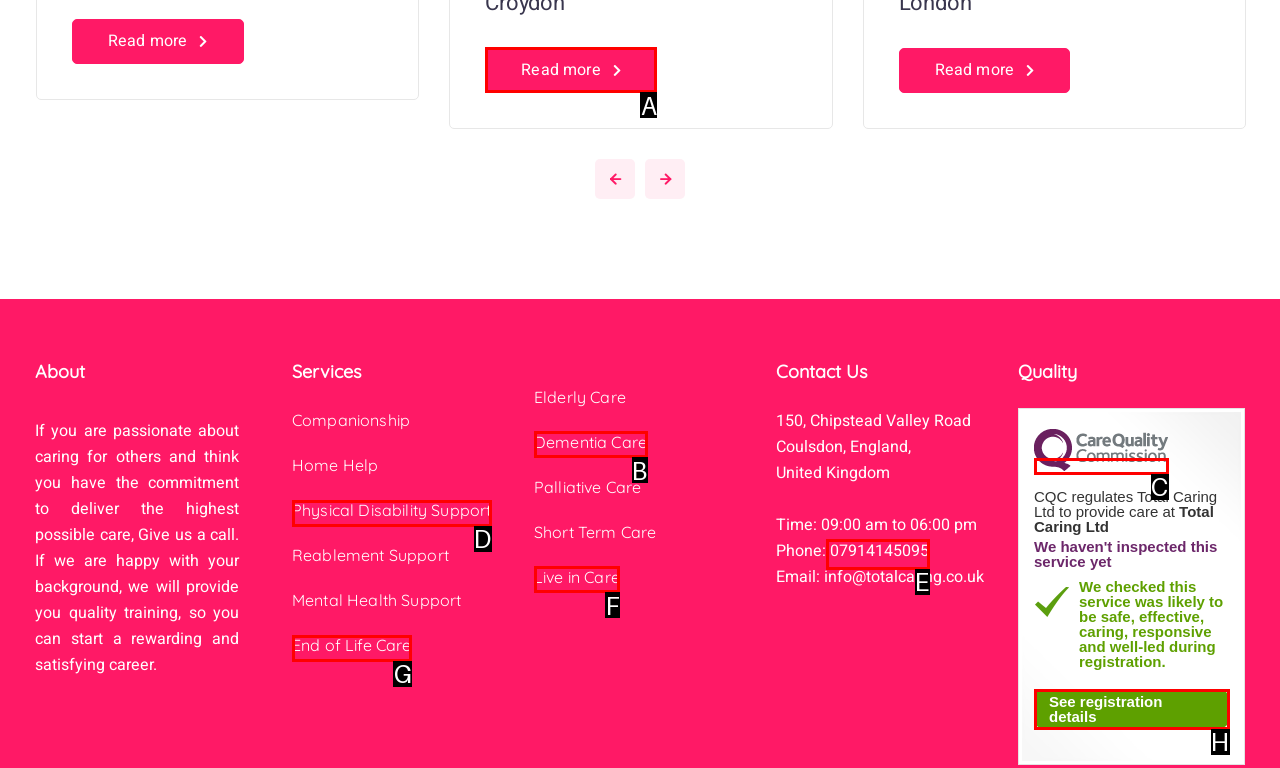Based on the element described as: Physical Disability Support
Find and respond with the letter of the correct UI element.

D